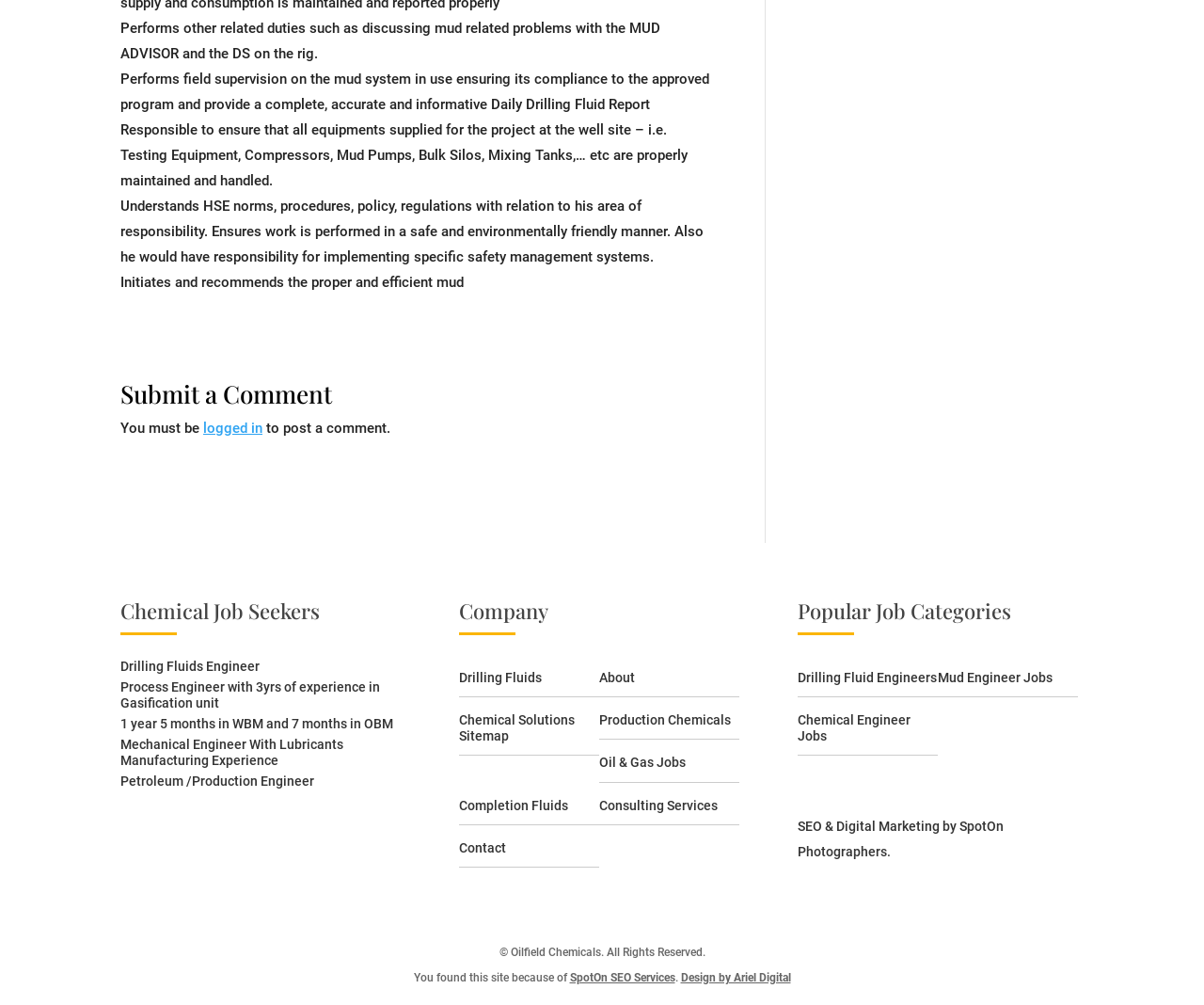Locate the bounding box coordinates of the element that should be clicked to execute the following instruction: "Go to Chemical Solutions Sitemap".

[0.381, 0.709, 0.477, 0.74]